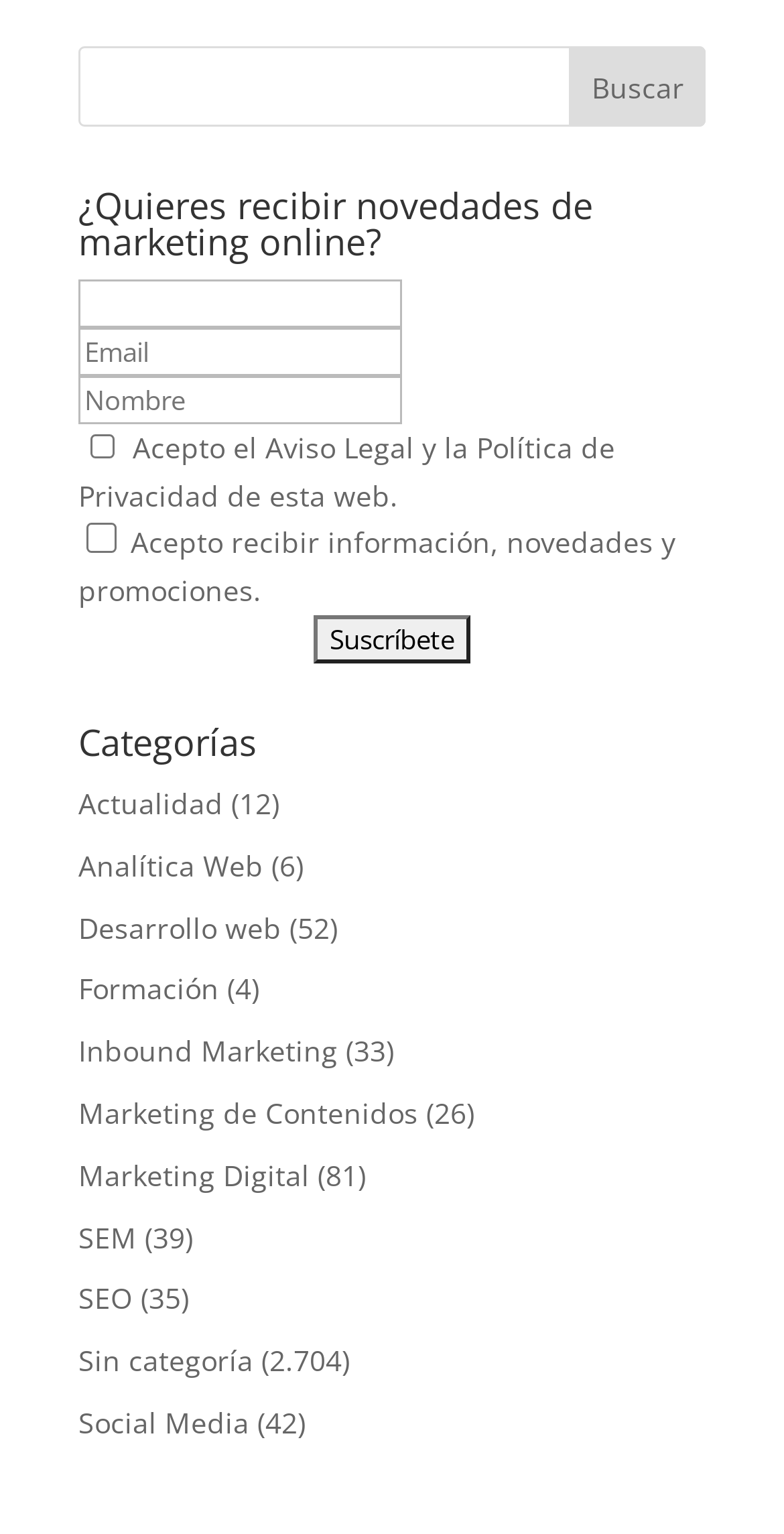Determine the bounding box coordinates for the UI element with the following description: "Política de Privacidad". The coordinates should be four float numbers between 0 and 1, represented as [left, top, right, bottom].

[0.1, 0.279, 0.785, 0.335]